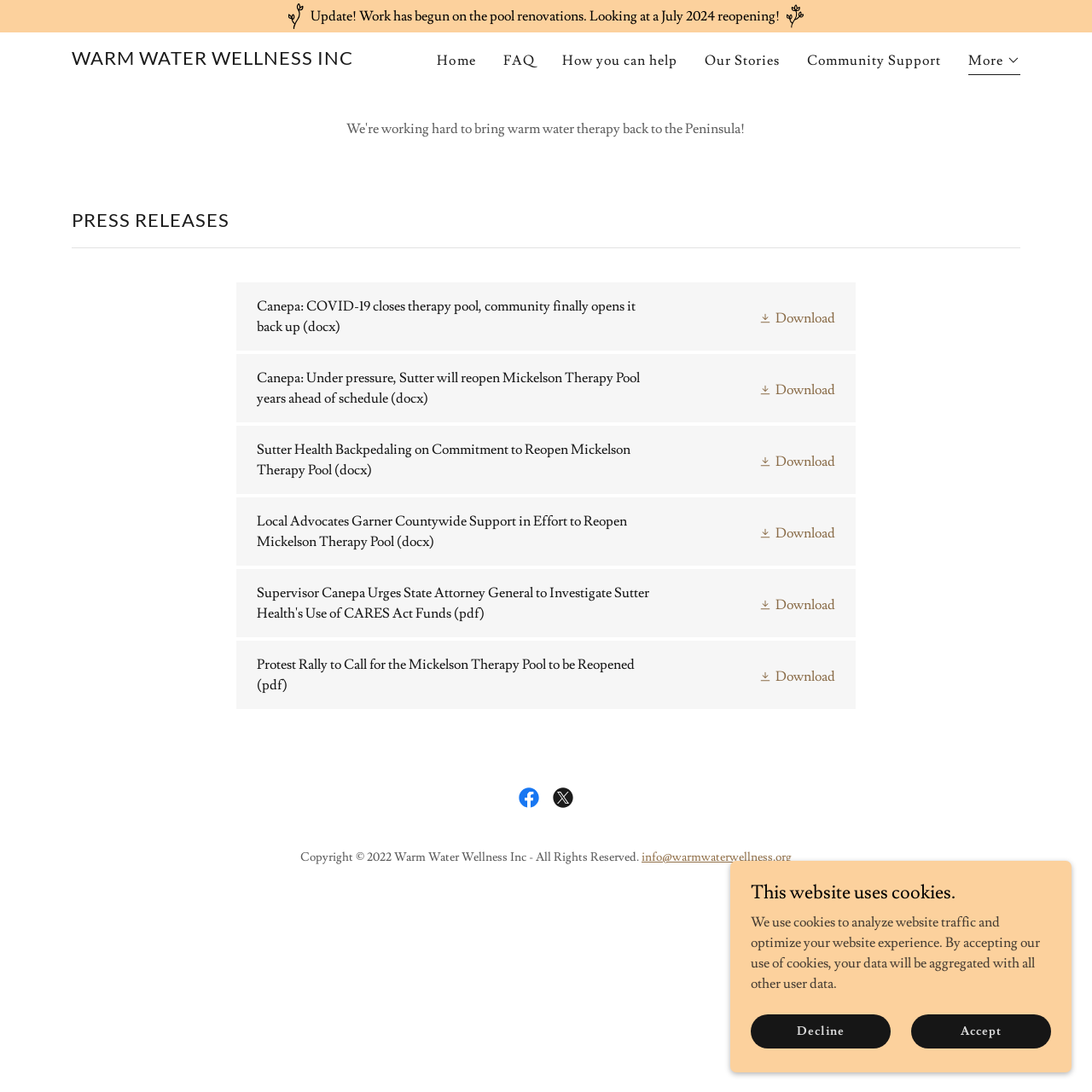Please identify the bounding box coordinates for the region that you need to click to follow this instruction: "Check the 'Our Stories' section".

[0.64, 0.041, 0.719, 0.07]